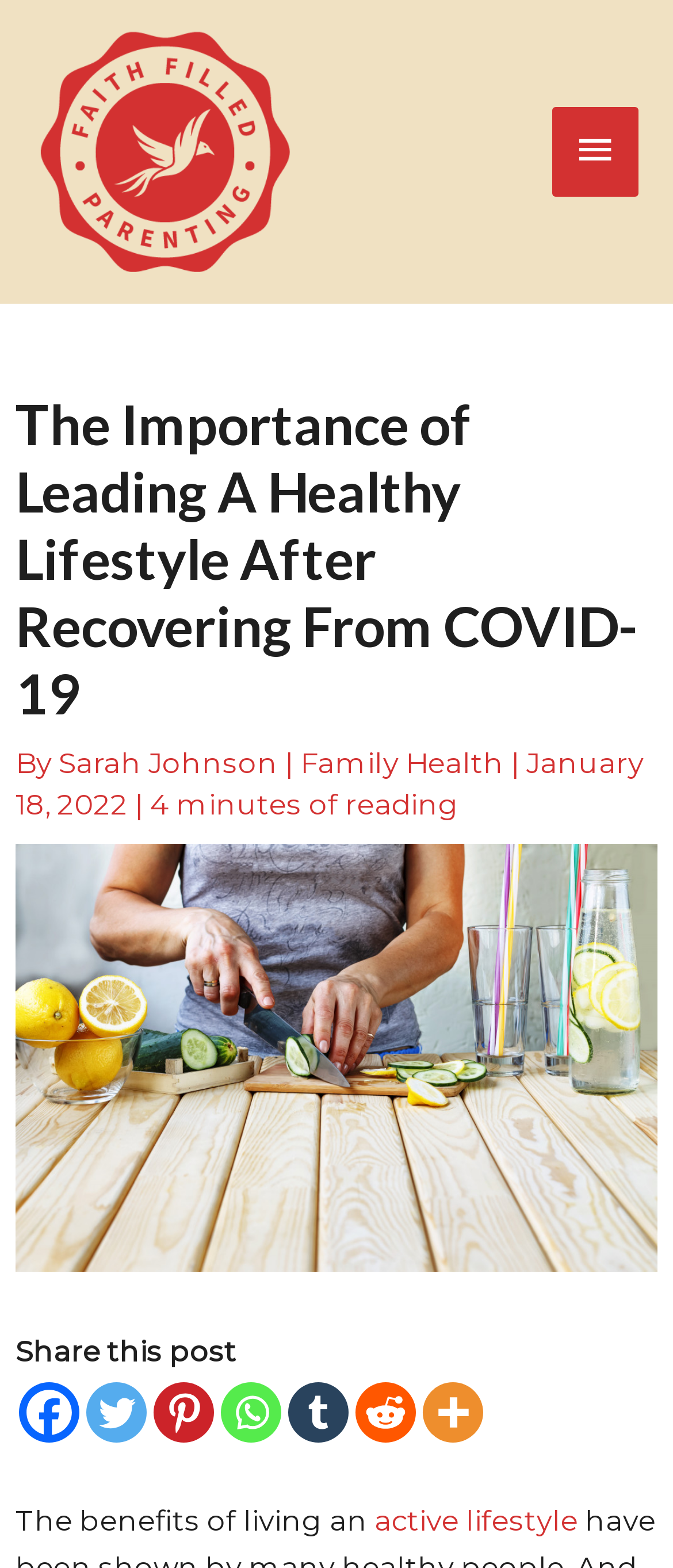What is the date of the article?
Using the image as a reference, answer the question in detail.

The date of the article can be found by looking at the metadata below the main heading. The date is specified as 'January 18, 2022', which indicates when the article was published.